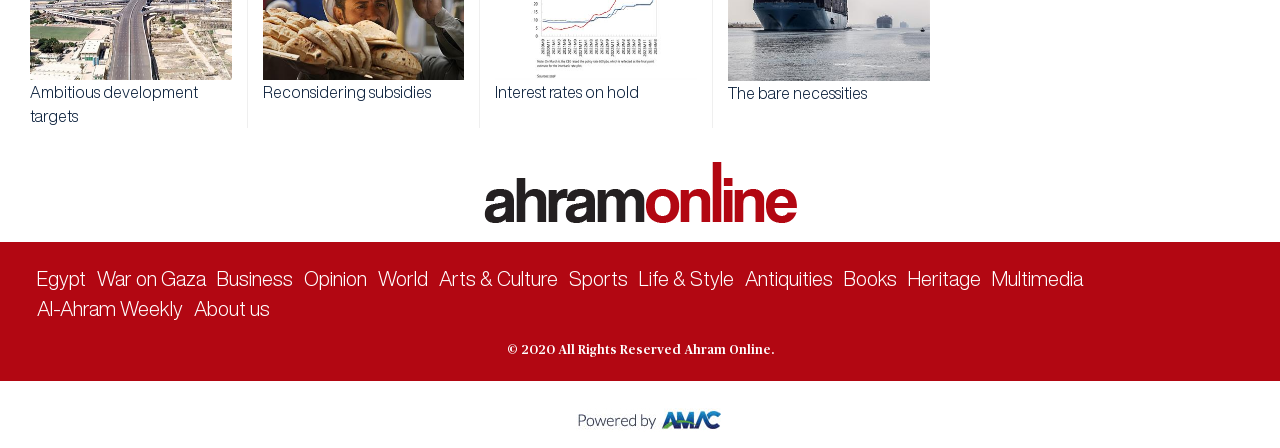What is the purpose of the image in the footer?
By examining the image, provide a one-word or phrase answer.

Unknown